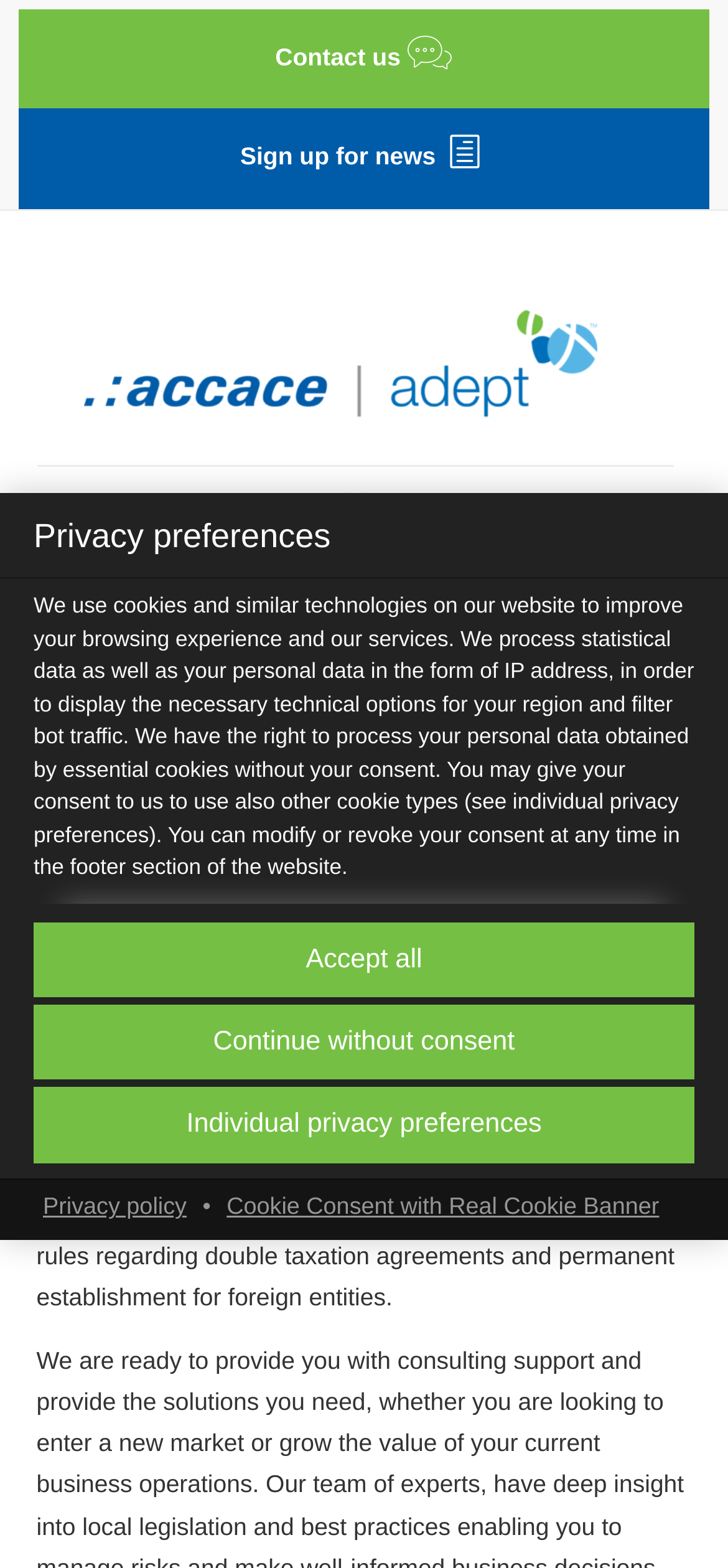Using the given description, provide the bounding box coordinates formatted as (top-left x, top-left y, bottom-right x, bottom-right y), with all values being floating point numbers between 0 and 1. Description: Home

[0.05, 0.579, 0.132, 0.595]